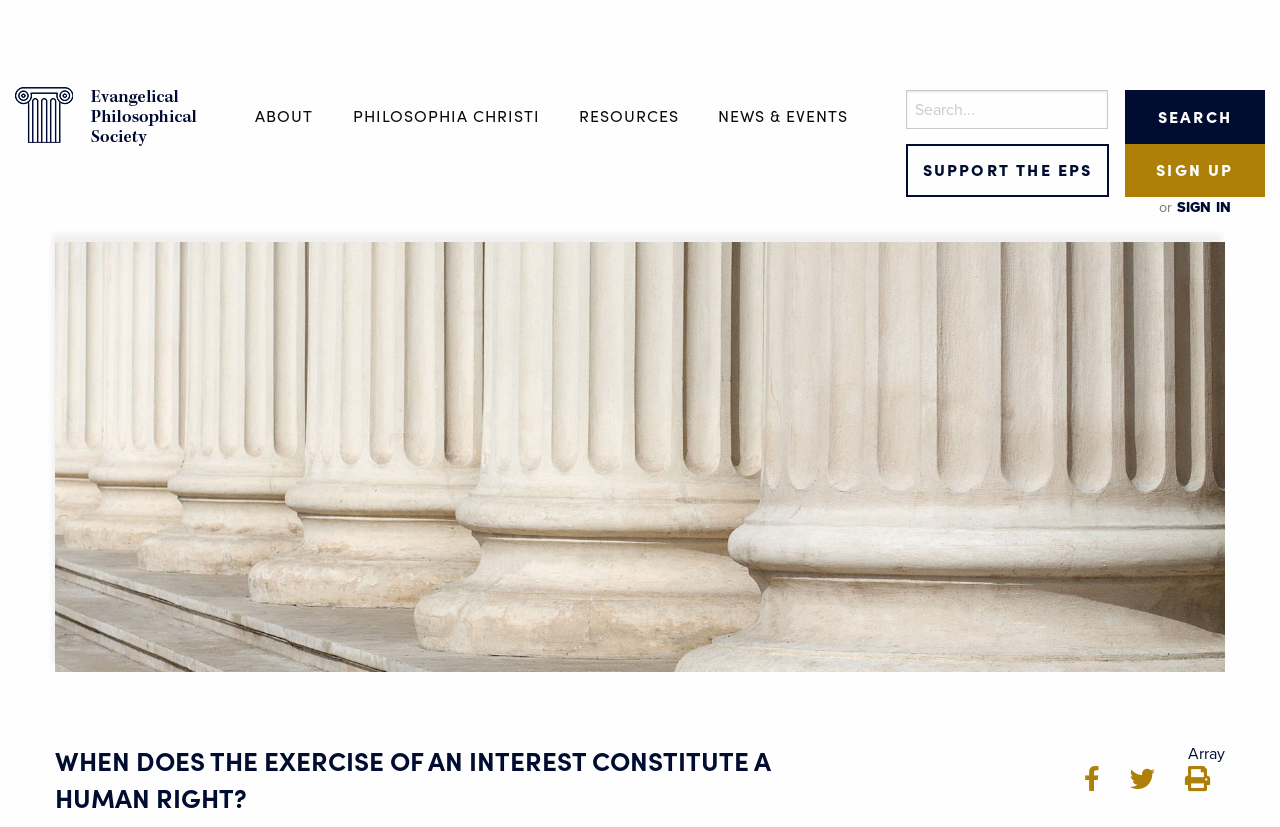Determine the bounding box coordinates of the section to be clicked to follow the instruction: "Search for something". The coordinates should be given as four float numbers between 0 and 1, formatted as [left, top, right, bottom].

[0.708, 0.109, 0.866, 0.156]